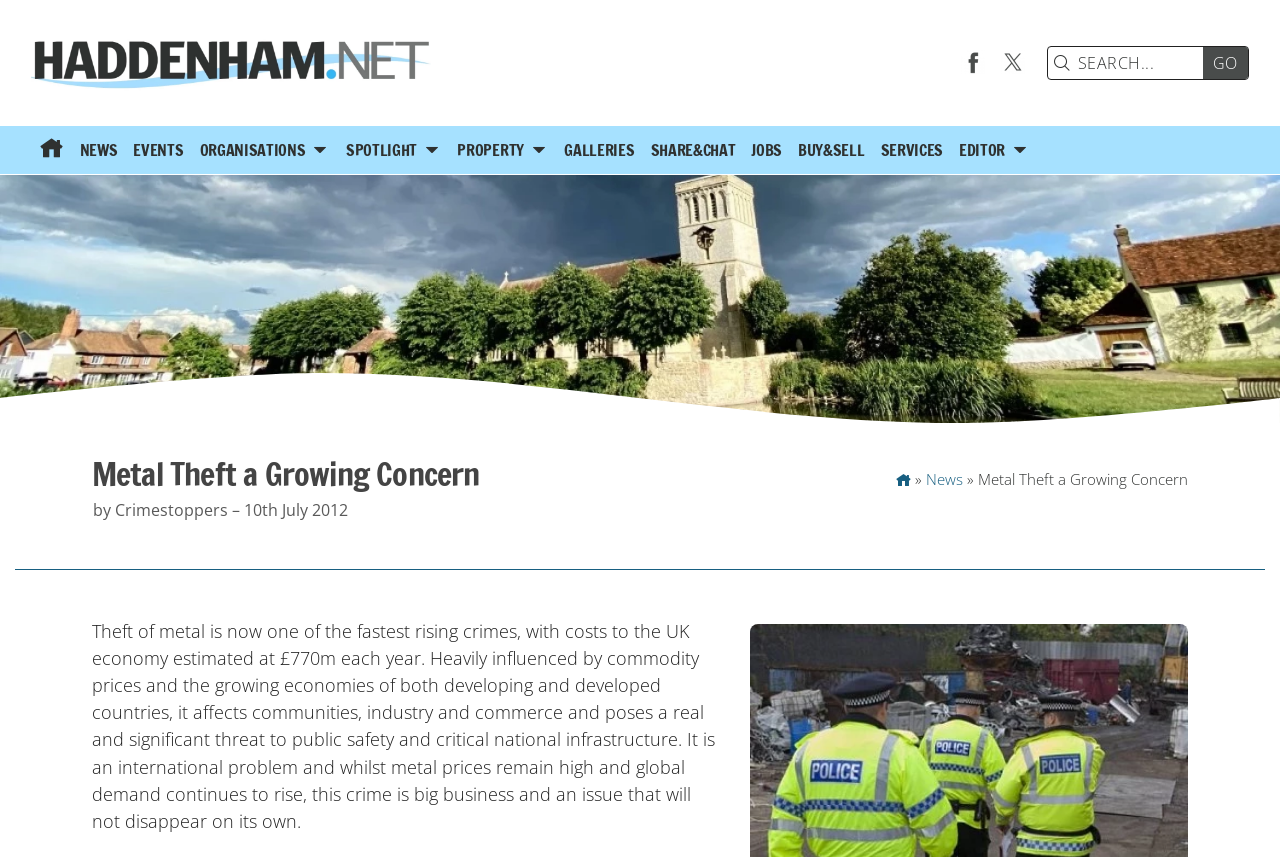Please find the bounding box coordinates of the section that needs to be clicked to achieve this instruction: "Go to Home page".

[0.024, 0.146, 0.056, 0.202]